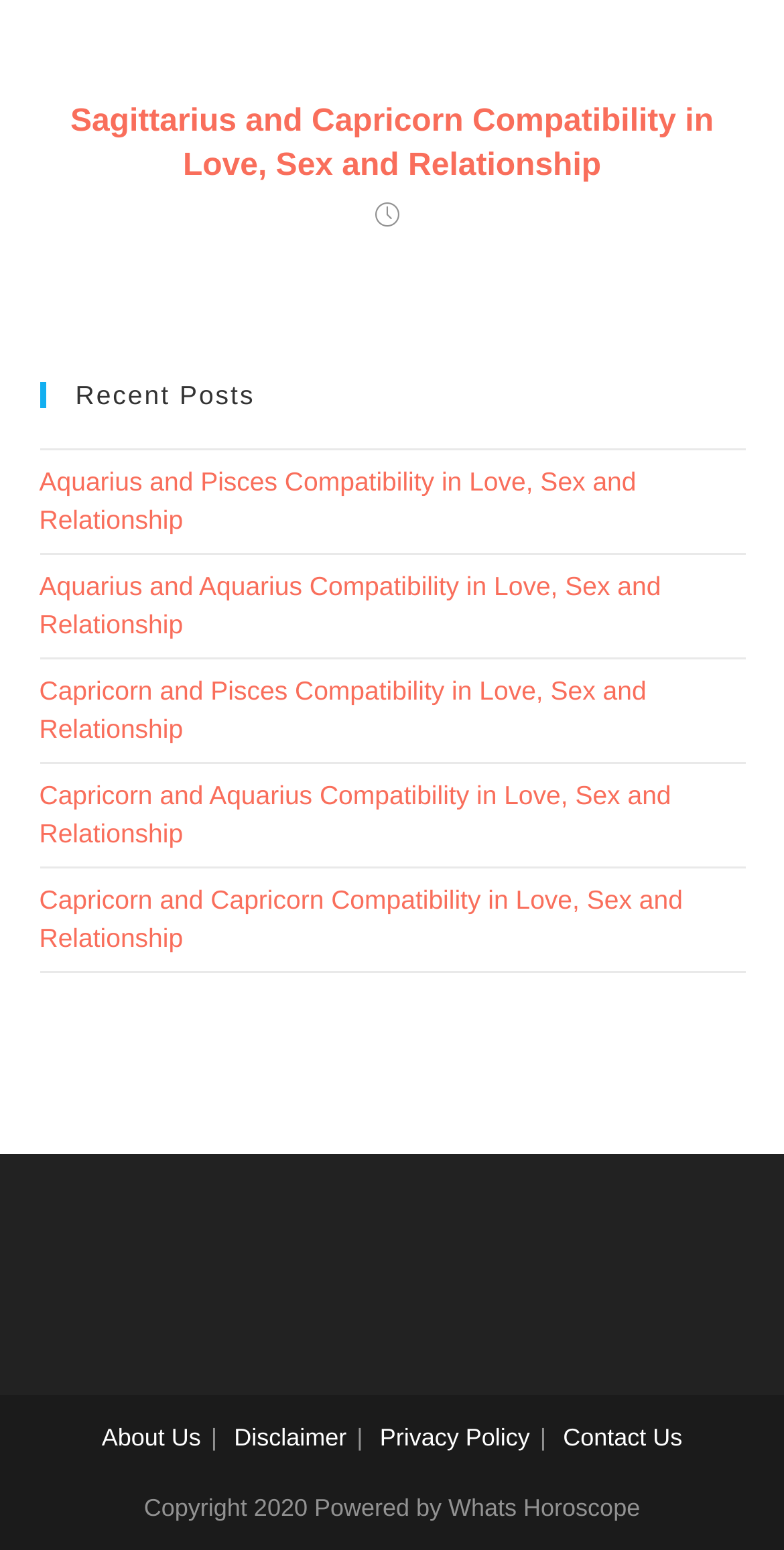How many recent posts are listed?
Refer to the image and provide a detailed answer to the question.

In the 'Primary Sidebar' section, there are five links listed under the 'Recent Posts' heading, which suggests that there are five recent posts.